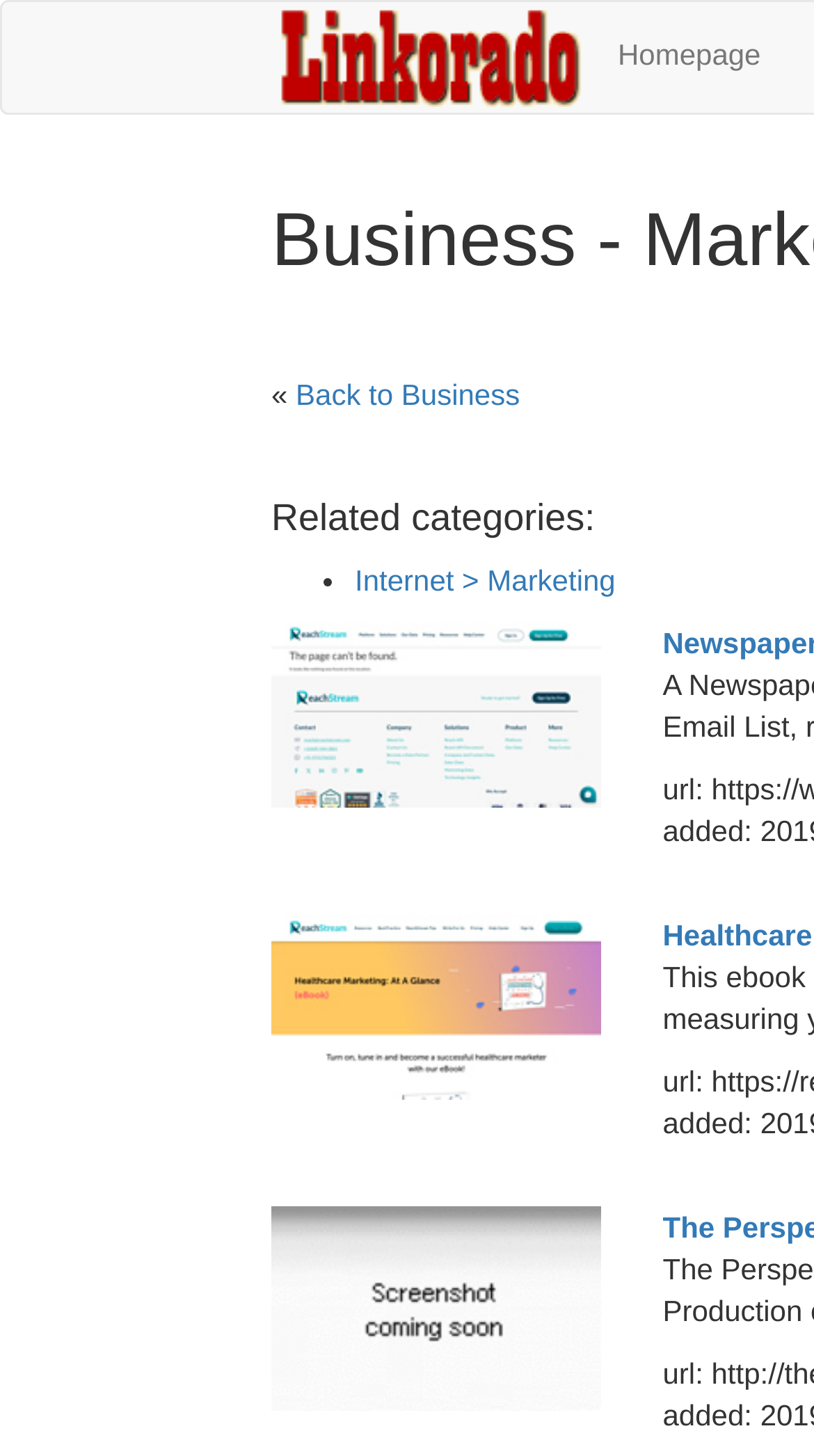What is the industry mentioned in the link 'Newspaper Email List | Newspaper, Magazine Subscribers Database'? Analyze the screenshot and reply with just one word or a short phrase.

Newspaper